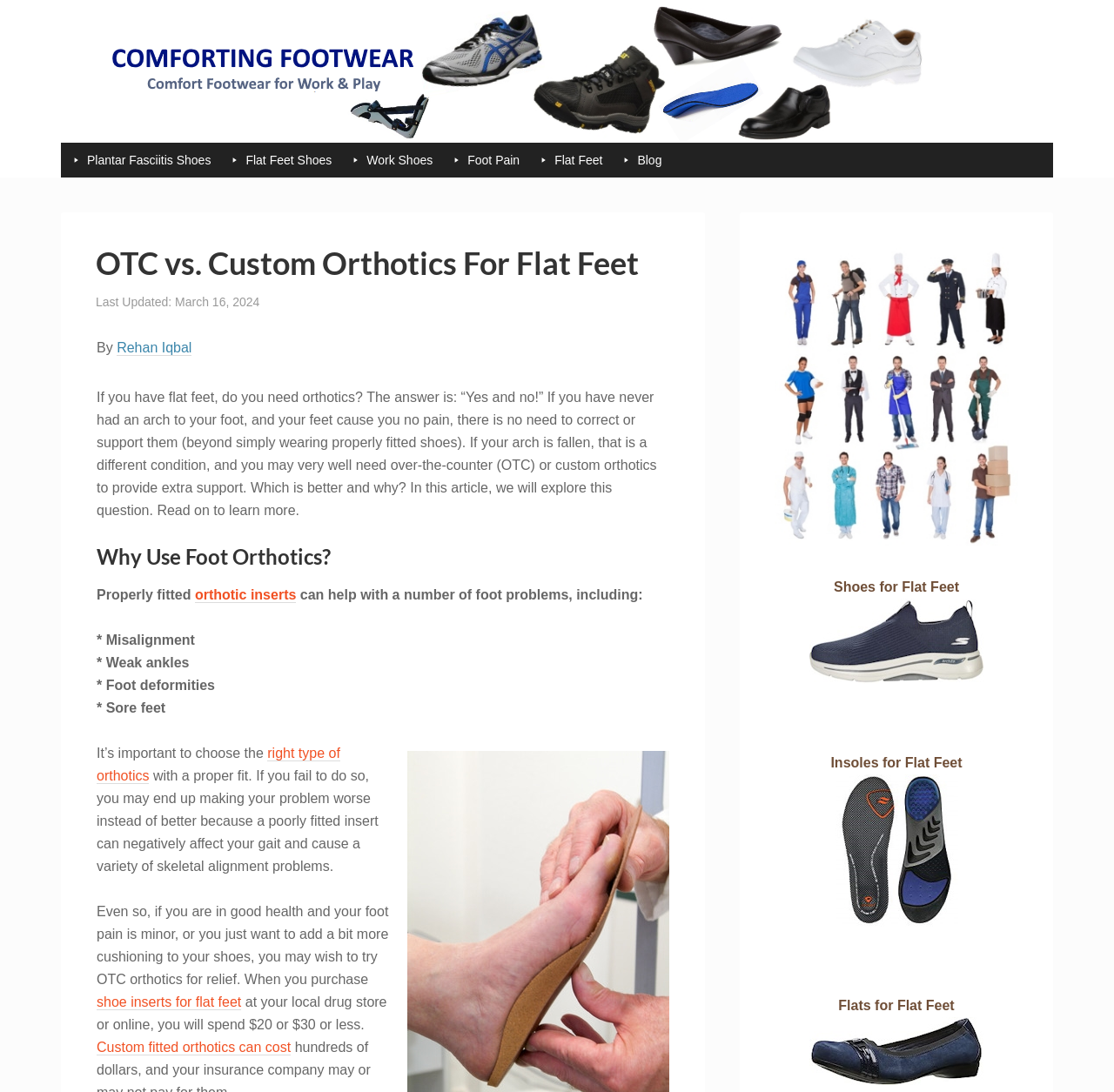Give a detailed explanation of the elements present on the webpage.

This webpage is about orthotics for flat feet, specifically discussing the differences between over-the-counter (OTC) and custom orthotics. At the top of the page, there is a navigation menu with links to other related topics, including plantar fasciitis shoes, flat feet shoes, work shoes, foot pain, and the blog. 

Below the navigation menu, there is a header section with the title "OTC vs. Custom Orthotics For Flat Feet" and a timestamp indicating when the article was last updated. The author's name, Rehan Iqbal, is also mentioned in this section.

The main content of the page is divided into sections, starting with an introduction that explains the importance of orthotics for people with flat feet. The text discusses the benefits of using foot orthotics, including helping with misalignment, weak ankles, foot deformities, and sore feet. 

There are three images on the page, each accompanied by a brief description and a link to related products, including shoes for flat feet, insoles for flat feet, and flats for flat feet. These images are positioned to the right of the main text, with the first image appearing below the introduction, and the other two images appearing below subsequent sections of text.

Throughout the page, there are links to other relevant topics, including orthotic inserts, shoe inserts for flat feet, and custom fitted orthotics. The text also provides guidance on choosing the right type of orthotics and the potential costs involved. Overall, the page provides informative content and resources for individuals with flat feet who are considering using orthotics.